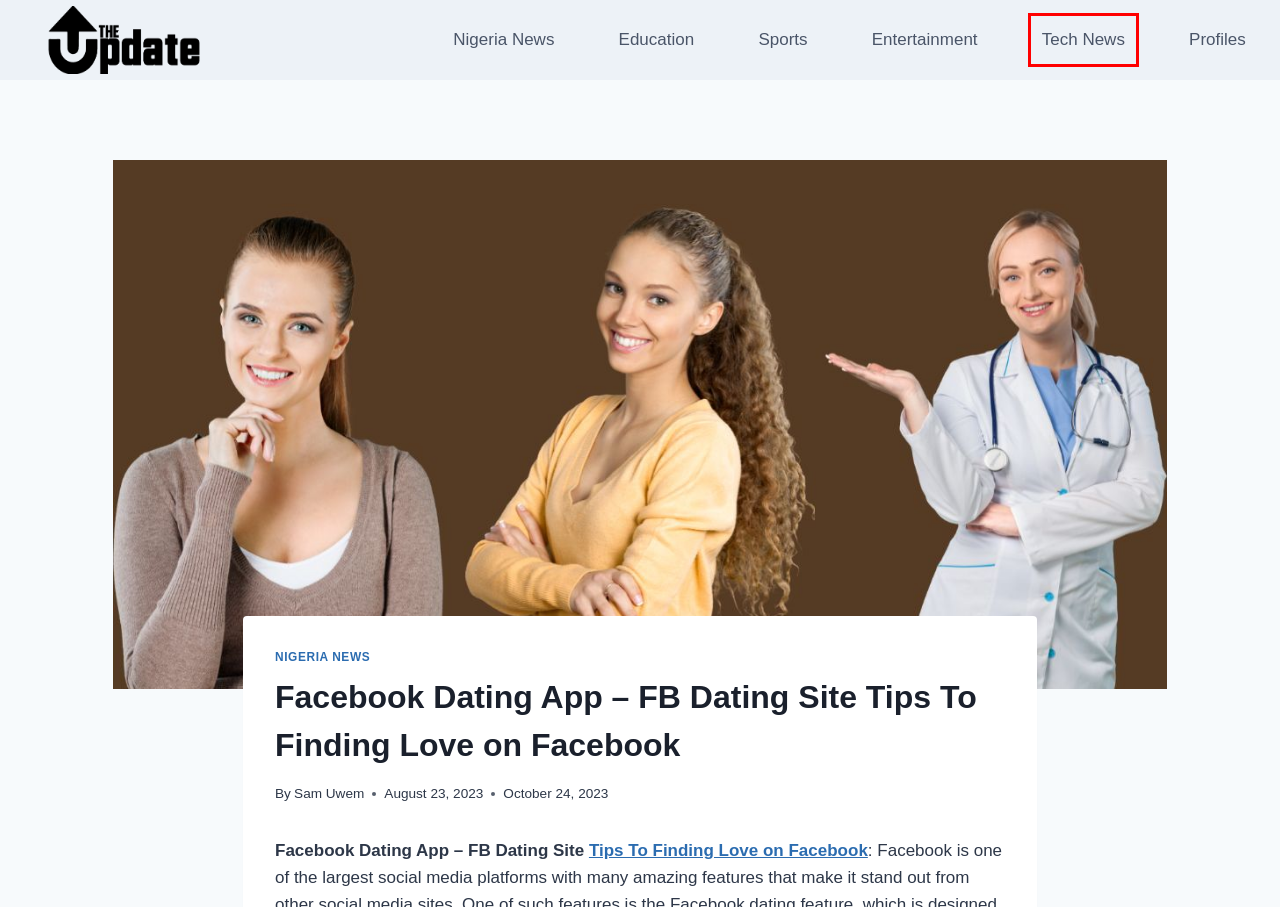Observe the screenshot of a webpage with a red bounding box highlighting an element. Choose the webpage description that accurately reflects the new page after the element within the bounding box is clicked. Here are the candidates:
A. Education Archives - The Update
B. Nigeria News Archives - The Update
C. Facebook Dating App Download: Find Singles on Facebook Dating Site
D. Technology Archives - The Update
E. Sports Archives - The Update
F. Profiles Archives - The Update
G. Entertainment Archives - The Update
H. The Update - Stay updated with the latest Naija news

D